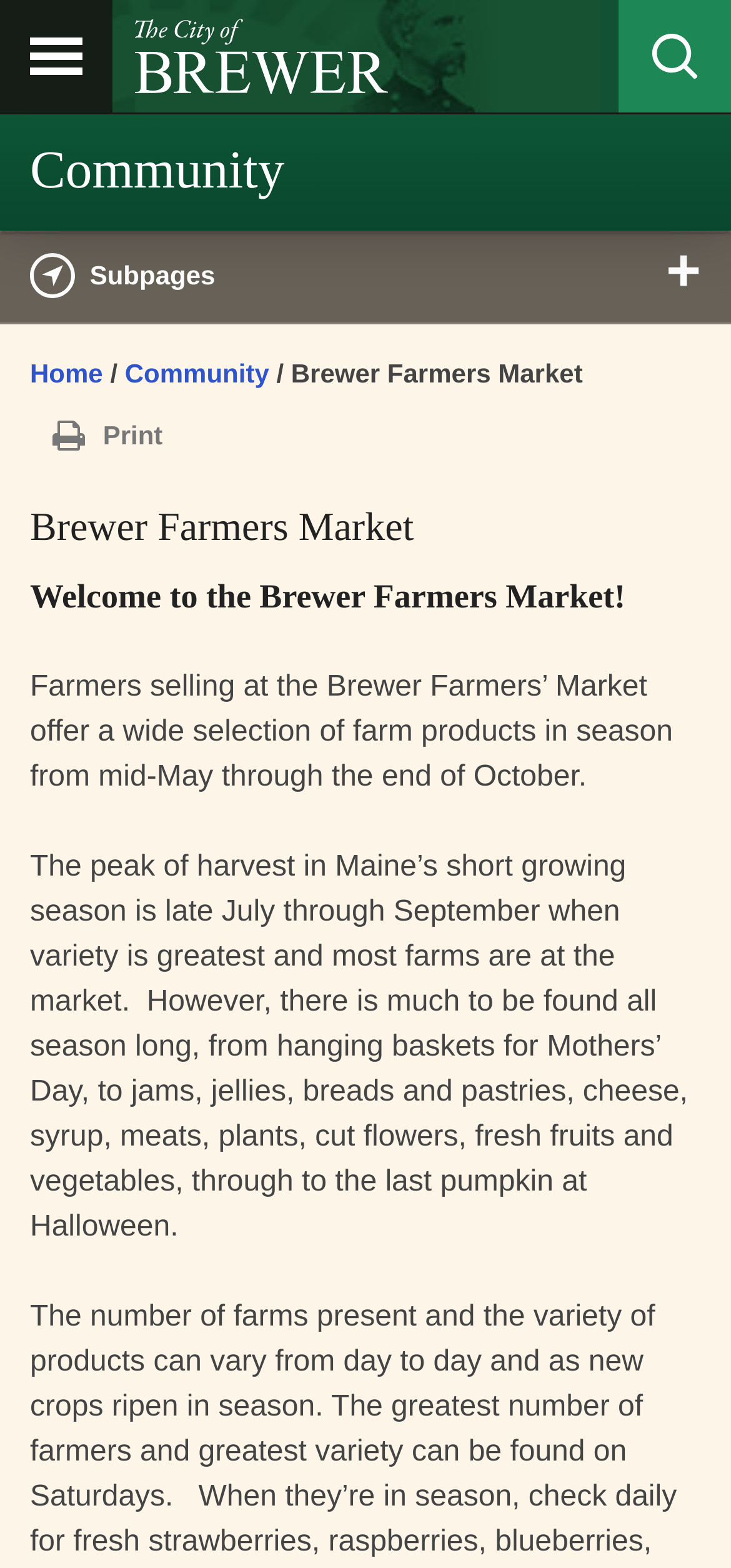Provide an in-depth description of the elements and layout of the webpage.

The webpage is about the Brewer Farmers Market, located in the City of Brewer, Maine. At the top right corner, there is a search button accompanied by a small image. On the top left corner, there is a primary menu button and a link to the City of Brewer, Maine, which is also accompanied by a small image.

Below the top section, there is a header section with a heading that reads "Community". This heading has a link to the "Community" page. Underneath, there is a complementary section that contains an image, a "Subpages" label, and a series of links, including "Home", "Community", and "Brewer Farmers Market".

The main content of the webpage starts with a heading that reads "Brewer Farmers Market" and a subheading that welcomes visitors to the market. The text explains that the market offers a wide selection of farm products in season from mid-May to the end of October. It also highlights the peak of harvest in Maine's short growing season, which is late July through September, and mentions the variety of products available throughout the season, including hanging baskets, jams, breads, cheese, syrup, meats, plants, cut flowers, fresh fruits, and vegetables.

Overall, the webpage provides an introduction to the Brewer Farmers Market, its products, and its seasonality.